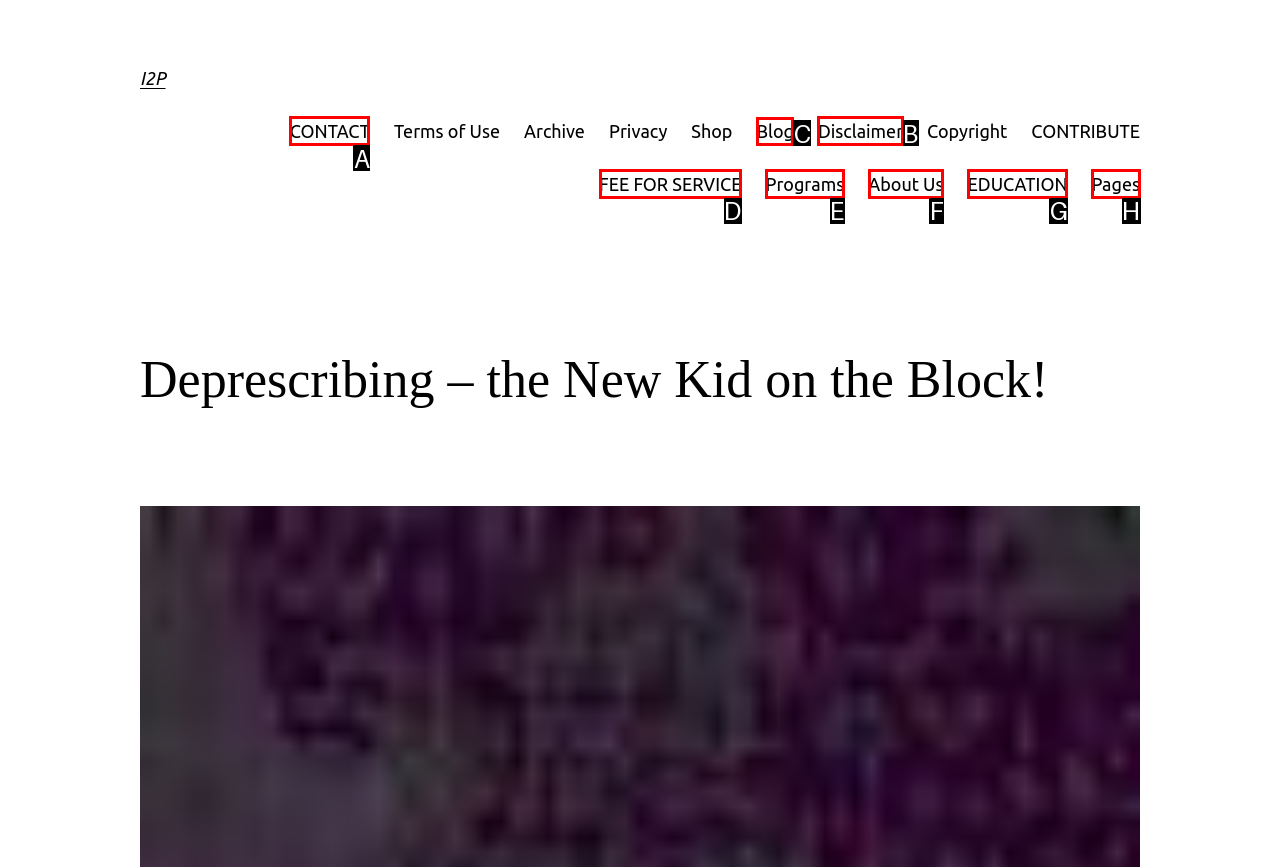Which option should be clicked to execute the task: read the blog?
Reply with the letter of the chosen option.

C